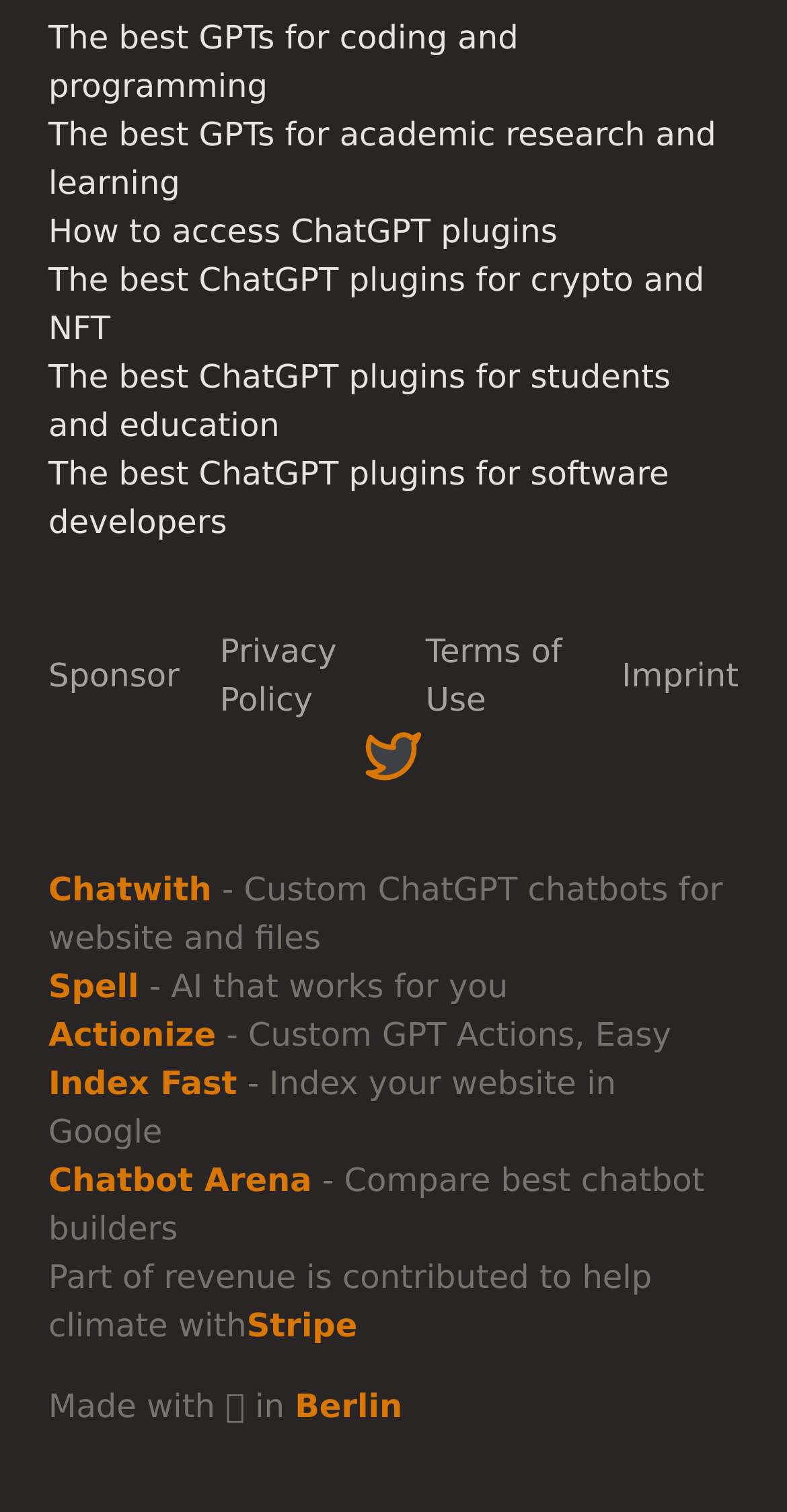Determine the coordinates of the bounding box for the clickable area needed to execute this instruction: "Explore the Chatbot Arena".

[0.062, 0.768, 0.396, 0.793]